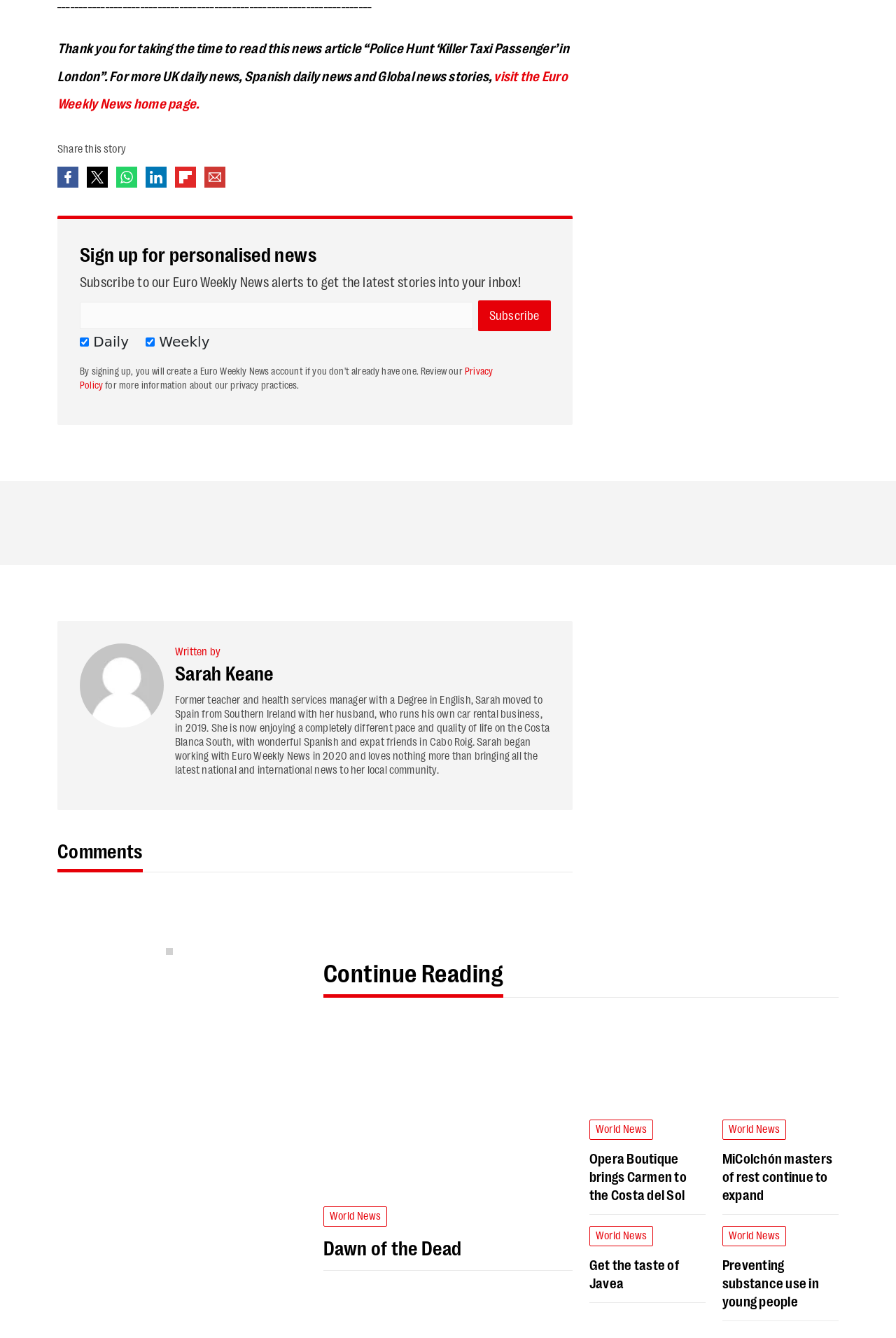Give a one-word or phrase response to the following question: How many social media platforms can you share this story on?

6